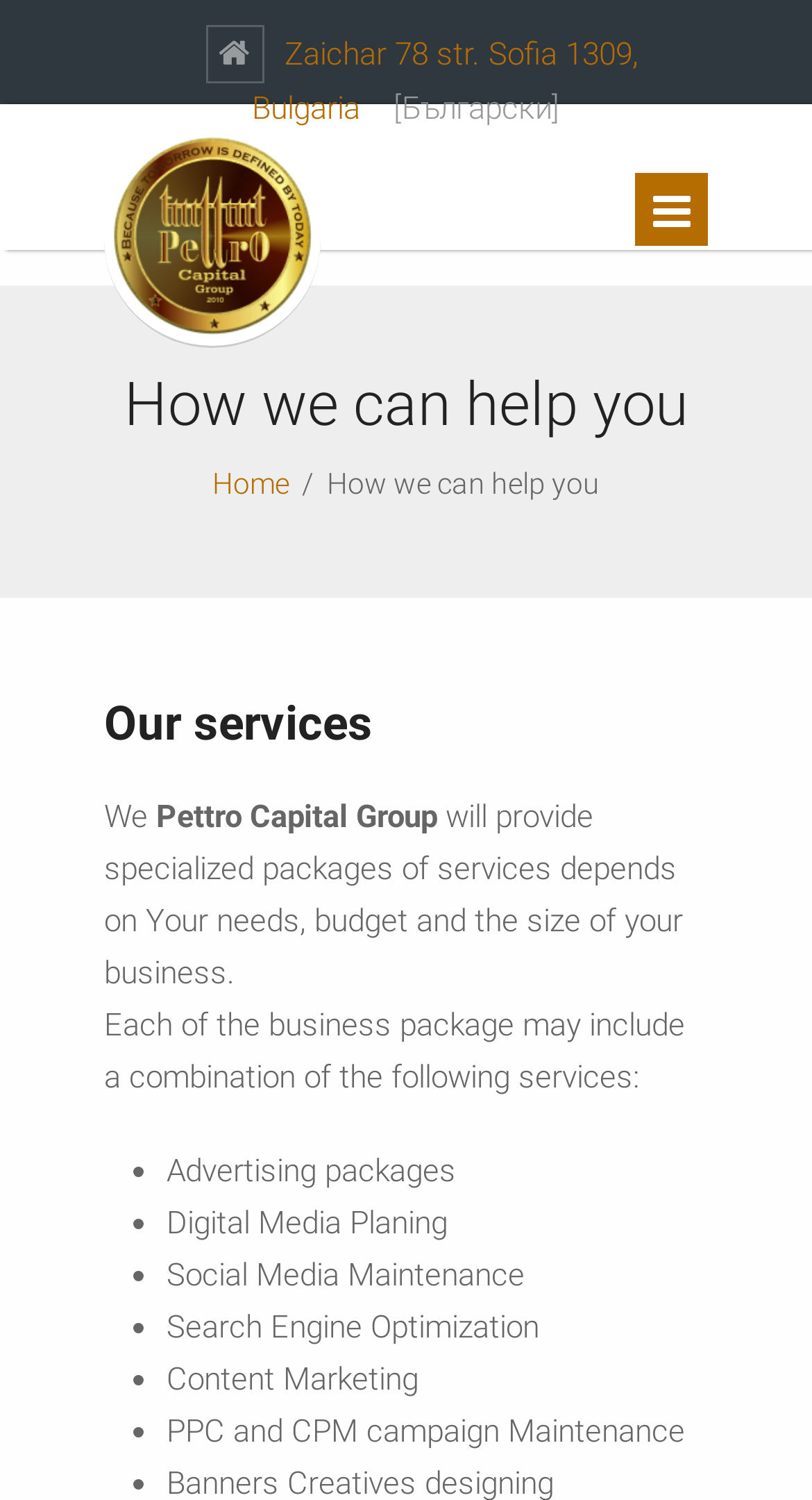Determine the bounding box of the UI component based on this description: "Home". The bounding box coordinates should be four float values between 0 and 1, i.e., [left, top, right, bottom].

[0.262, 0.311, 0.356, 0.333]